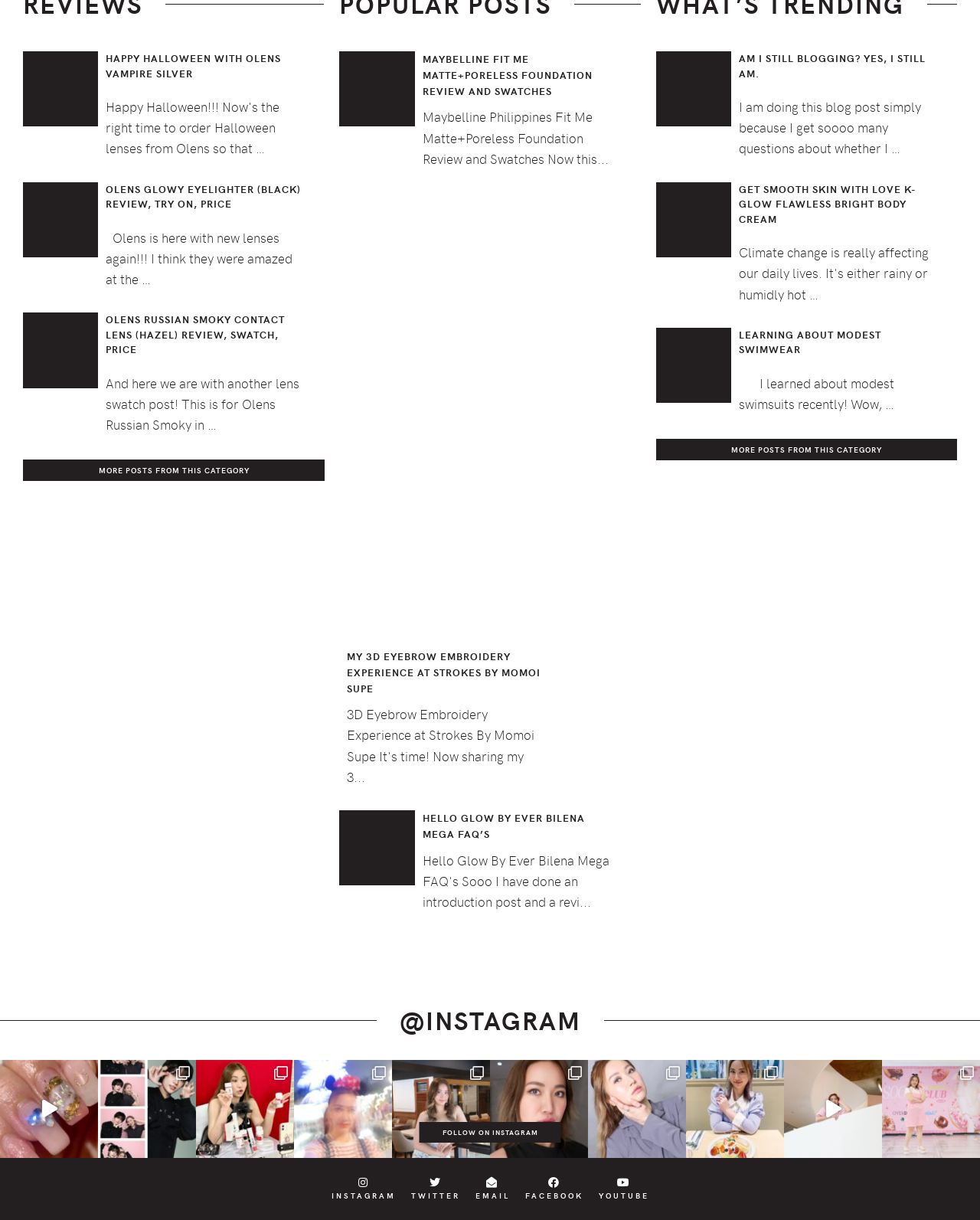Identify the bounding box coordinates of the region that should be clicked to execute the following instruction: "Click on the link to learn more about Olens Glowy Eyelighter".

[0.108, 0.149, 0.307, 0.173]